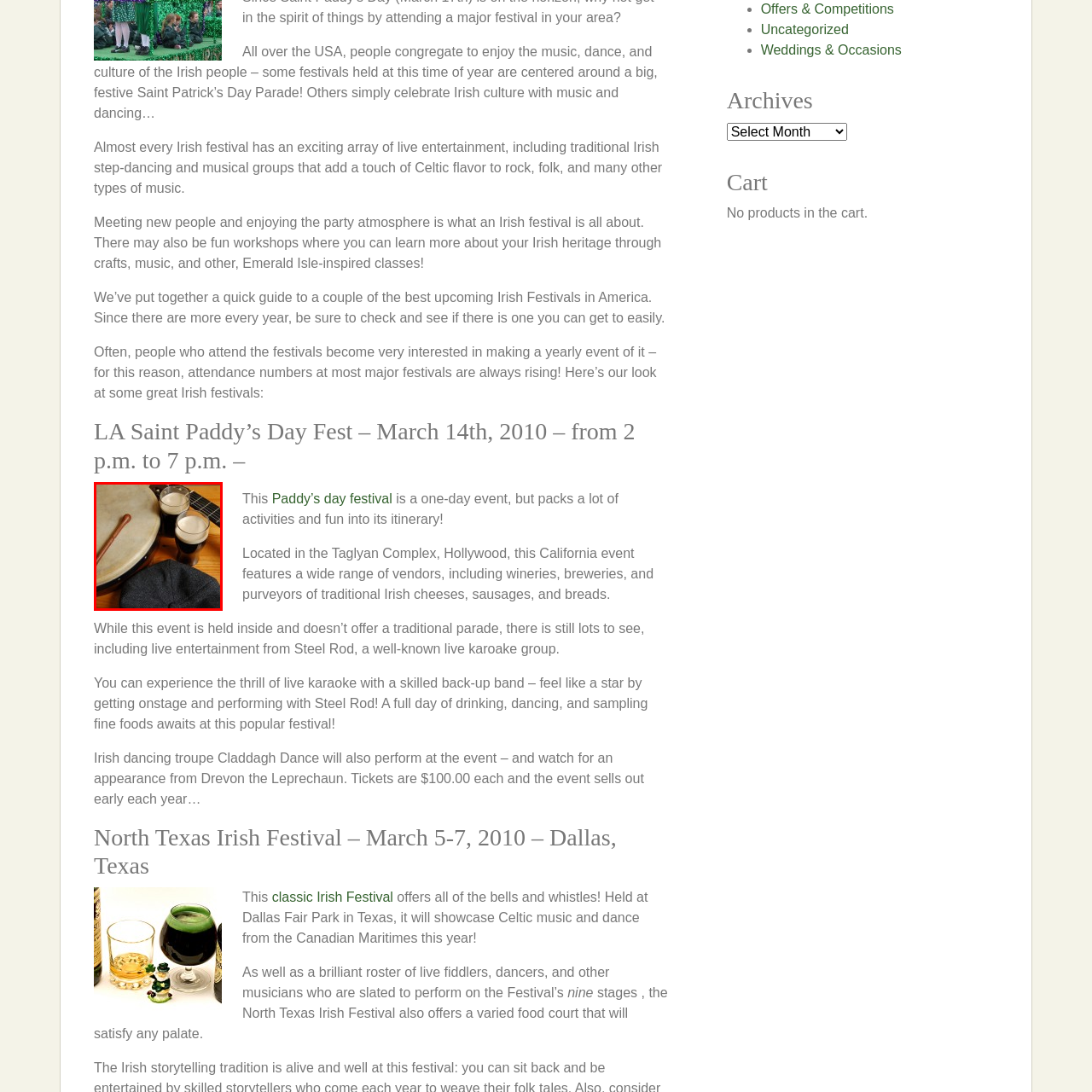What is the significance of the grey flat cap?
Carefully examine the image within the red bounding box and provide a comprehensive answer based on what you observe.

The grey flat cap, often associated with Irish and British styles, is included in the arrangement to enhance the cultural ambiance, evoking a sense of tradition and heritage, characteristic of Irish celebrations like Saint Patrick's Day.